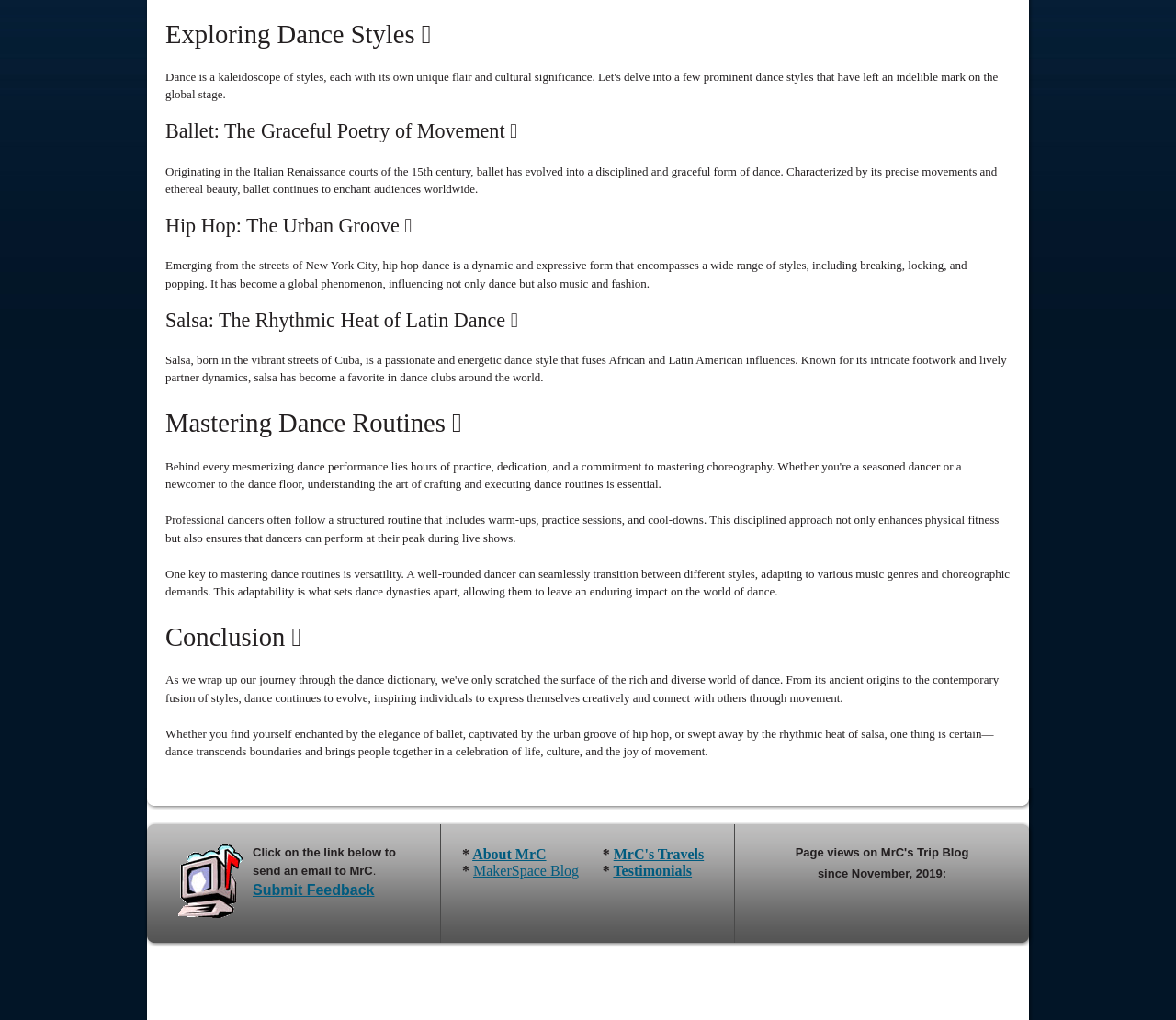Based on the element description "Submit Feedback", predict the bounding box coordinates of the UI element.

[0.215, 0.865, 0.318, 0.88]